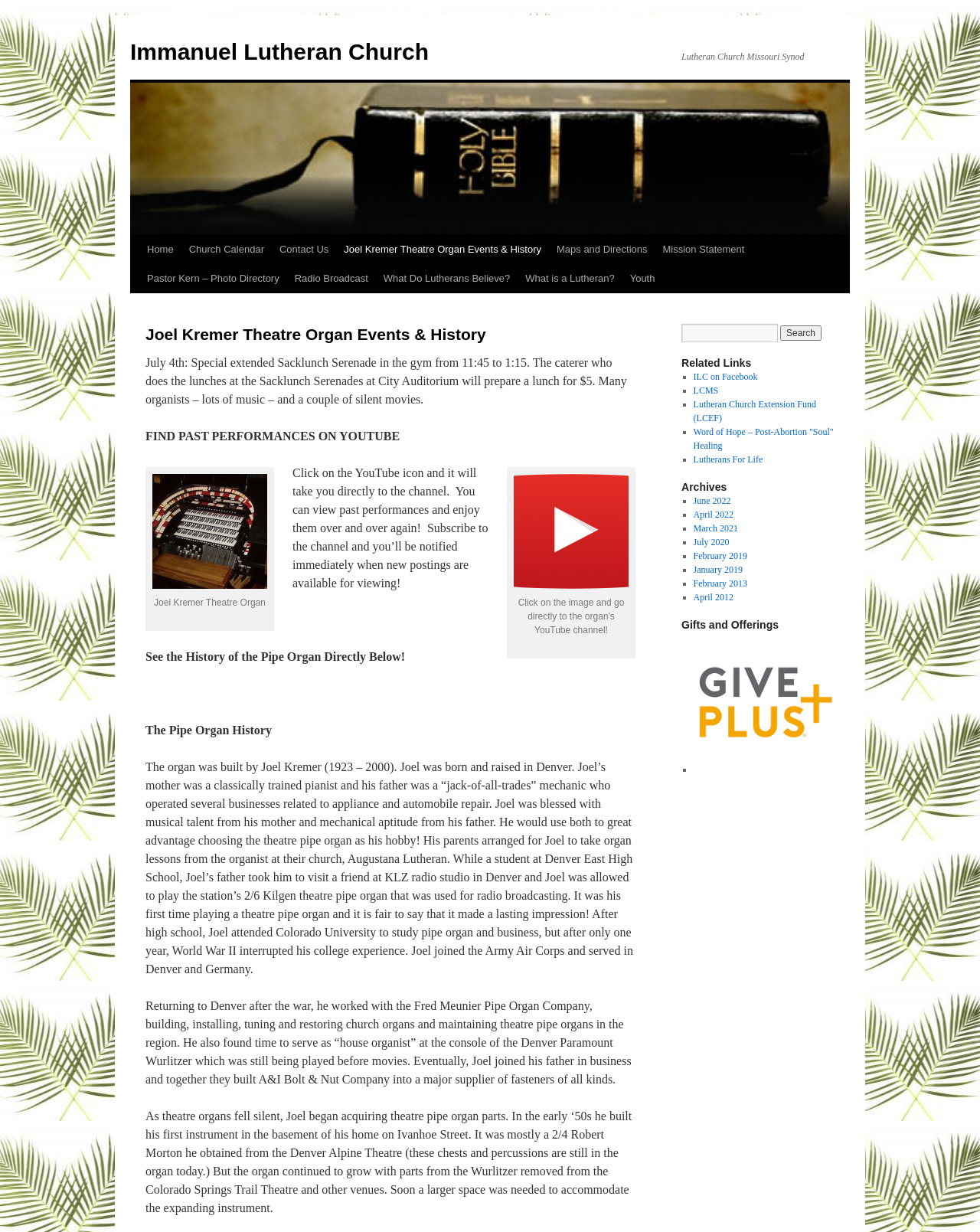Using the webpage screenshot, locate the HTML element that fits the following description and provide its bounding box: "Lutherans For Life".

[0.707, 0.369, 0.778, 0.377]